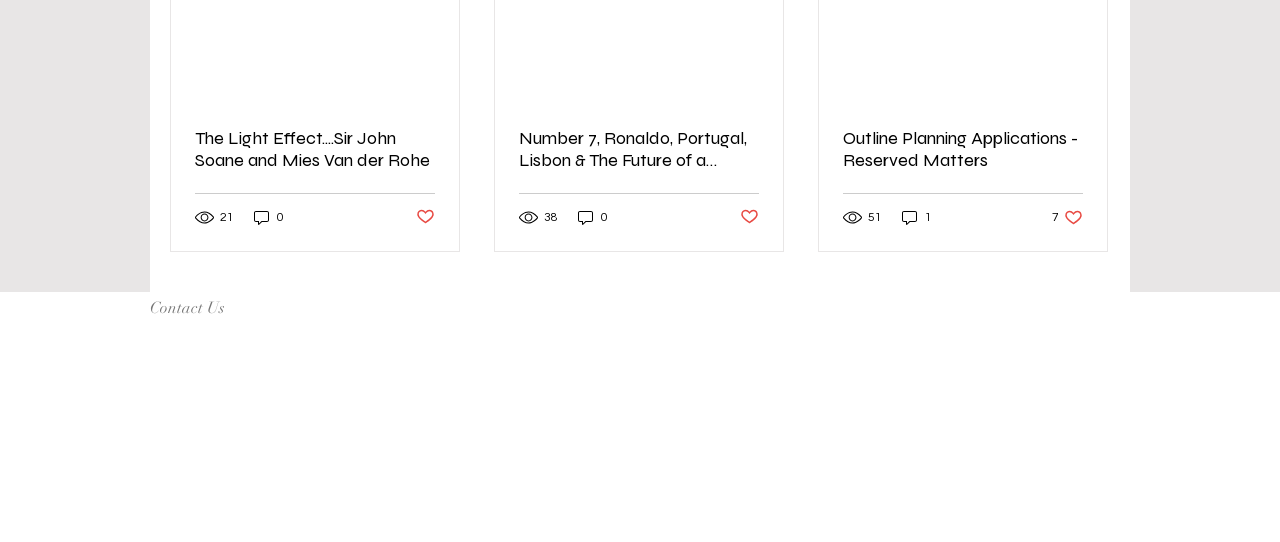Identify the bounding box coordinates of the section to be clicked to complete the task described by the following instruction: "Contact Us". The coordinates should be four float numbers between 0 and 1, formatted as [left, top, right, bottom].

[0.117, 0.538, 0.19, 0.601]